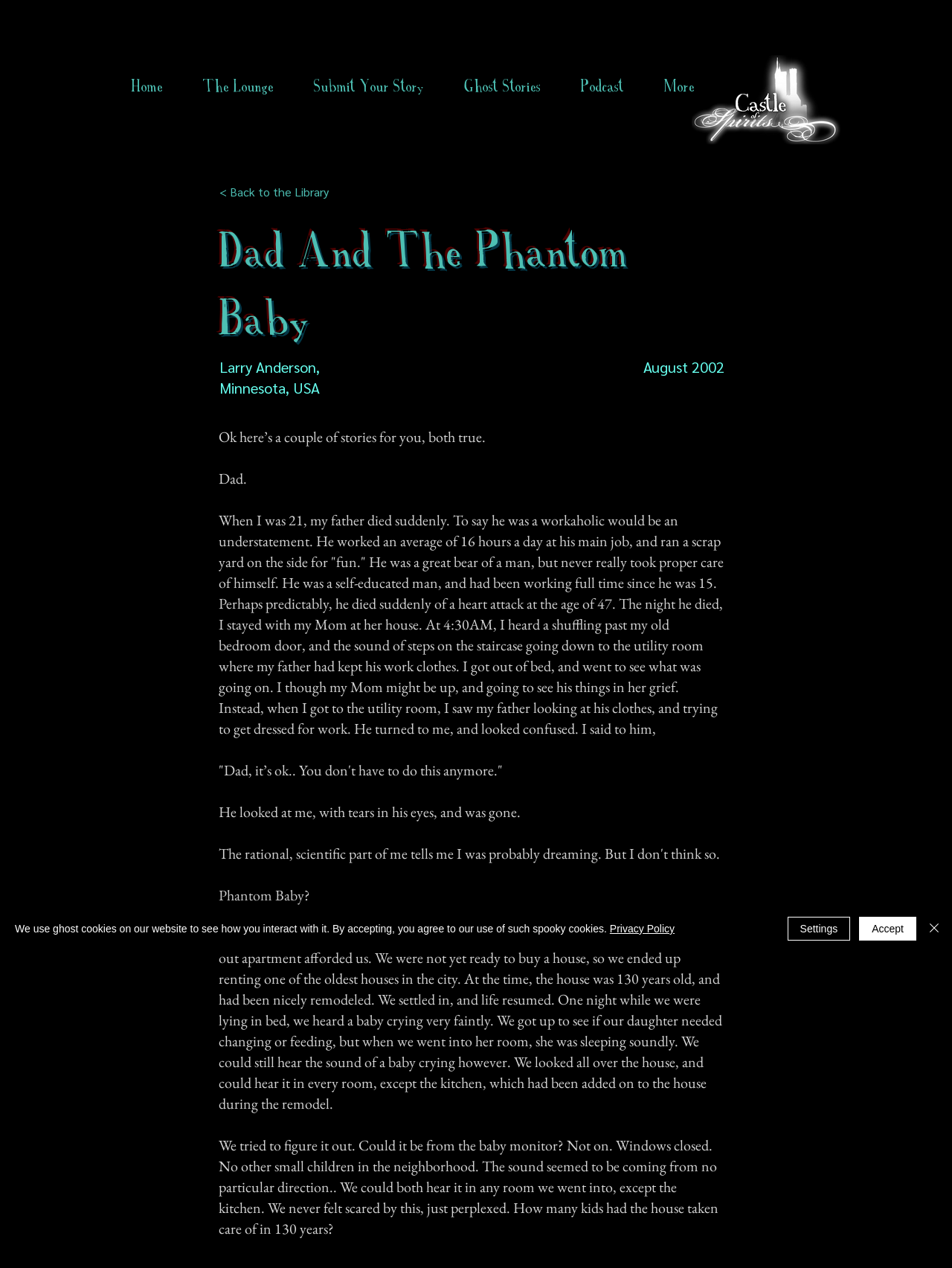Identify the bounding box coordinates of the region that needs to be clicked to carry out this instruction: "Click the 'Logo for the real ghost stories website Castle of Spirits' image". Provide these coordinates as four float numbers ranging from 0 to 1, i.e., [left, top, right, bottom].

[0.727, 0.043, 0.883, 0.114]